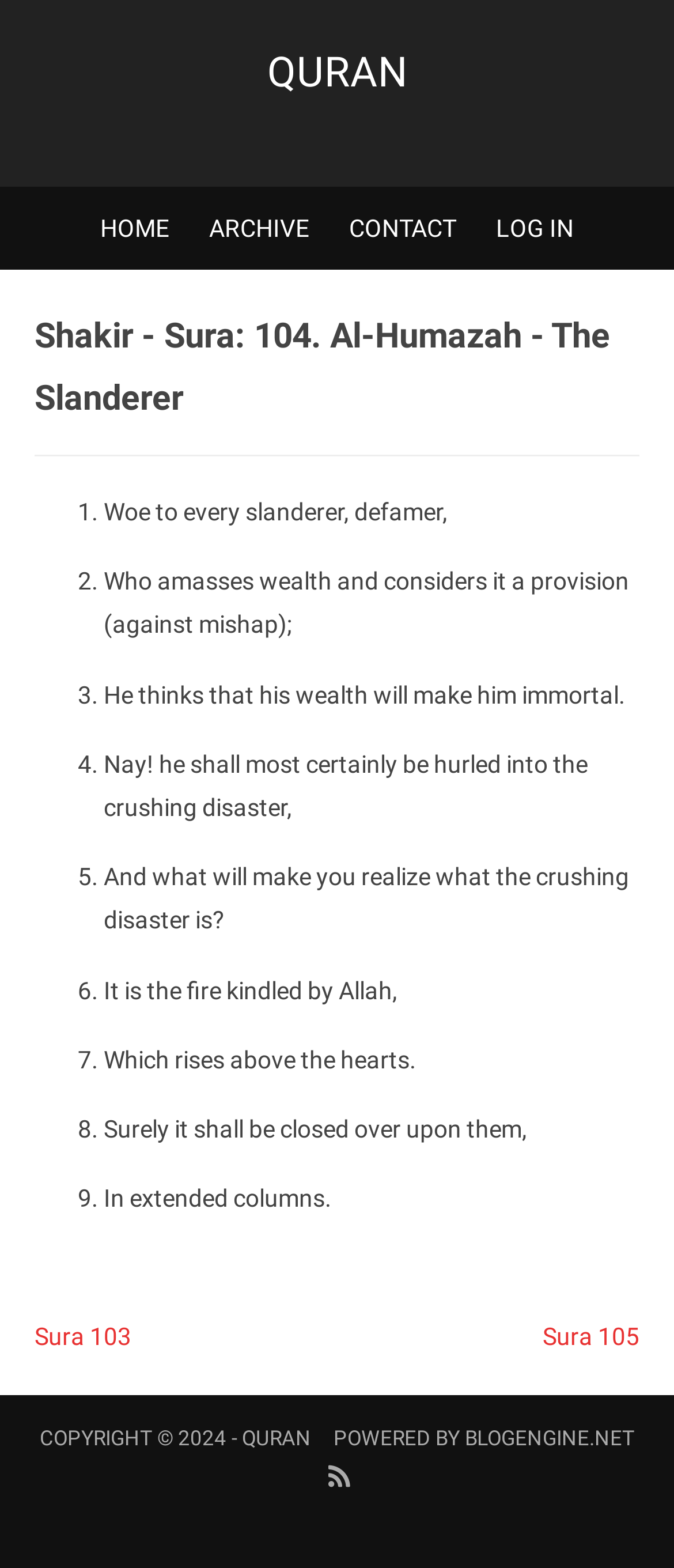Pinpoint the bounding box coordinates of the area that must be clicked to complete this instruction: "Visit the CONTACT page".

[0.518, 0.137, 0.677, 0.154]